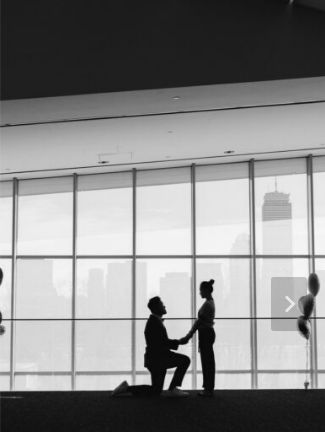What hints at a celebration in the image?
Please answer the question as detailed as possible.

The presence of balloons in the background of the image hints at a celebration, further emphasizing the joyous occasion of the proposal.